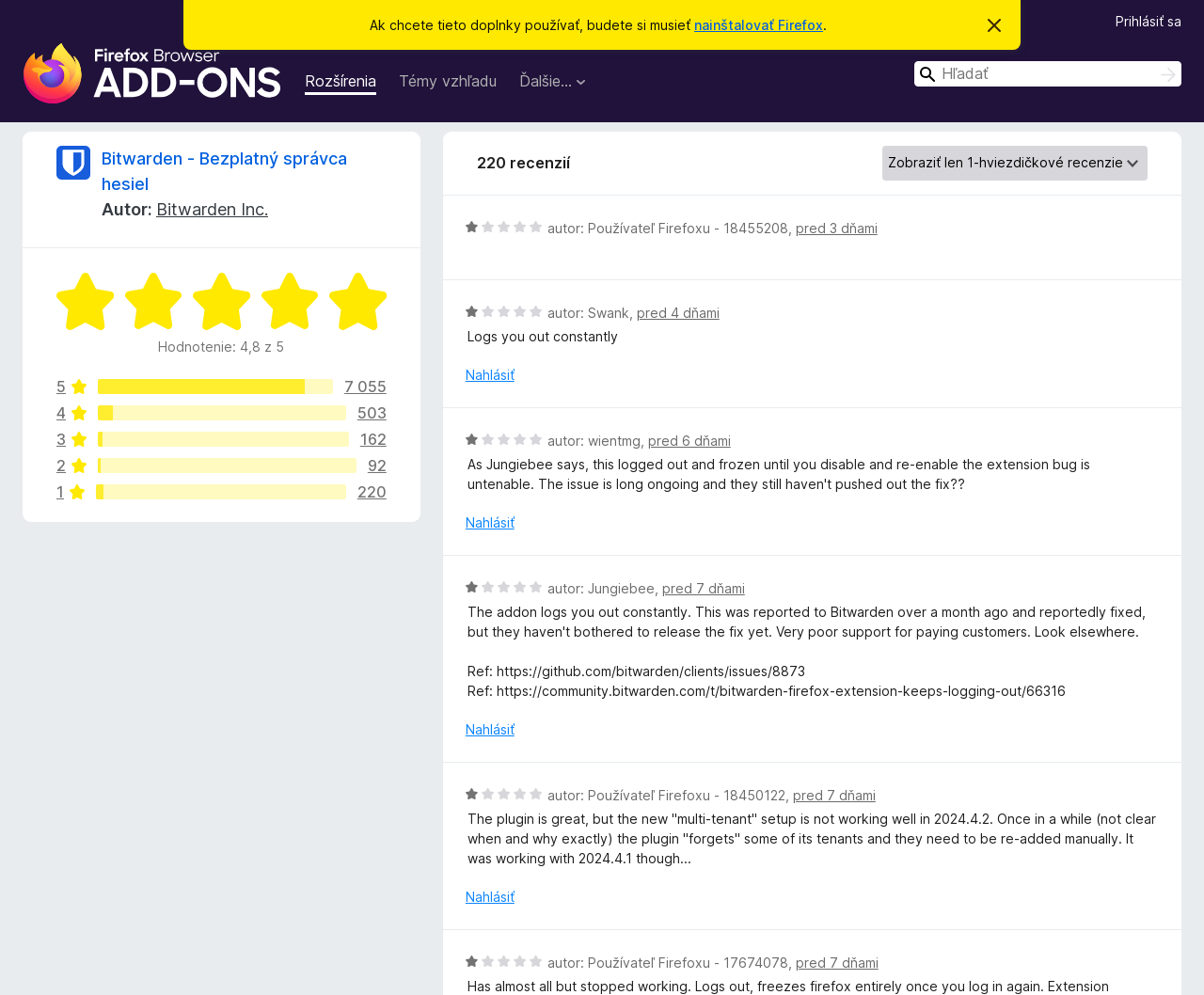Predict the bounding box coordinates of the area that should be clicked to accomplish the following instruction: "Install Bitwarden extension". The bounding box coordinates should consist of four float numbers between 0 and 1, i.e., [left, top, right, bottom].

[0.084, 0.149, 0.288, 0.195]